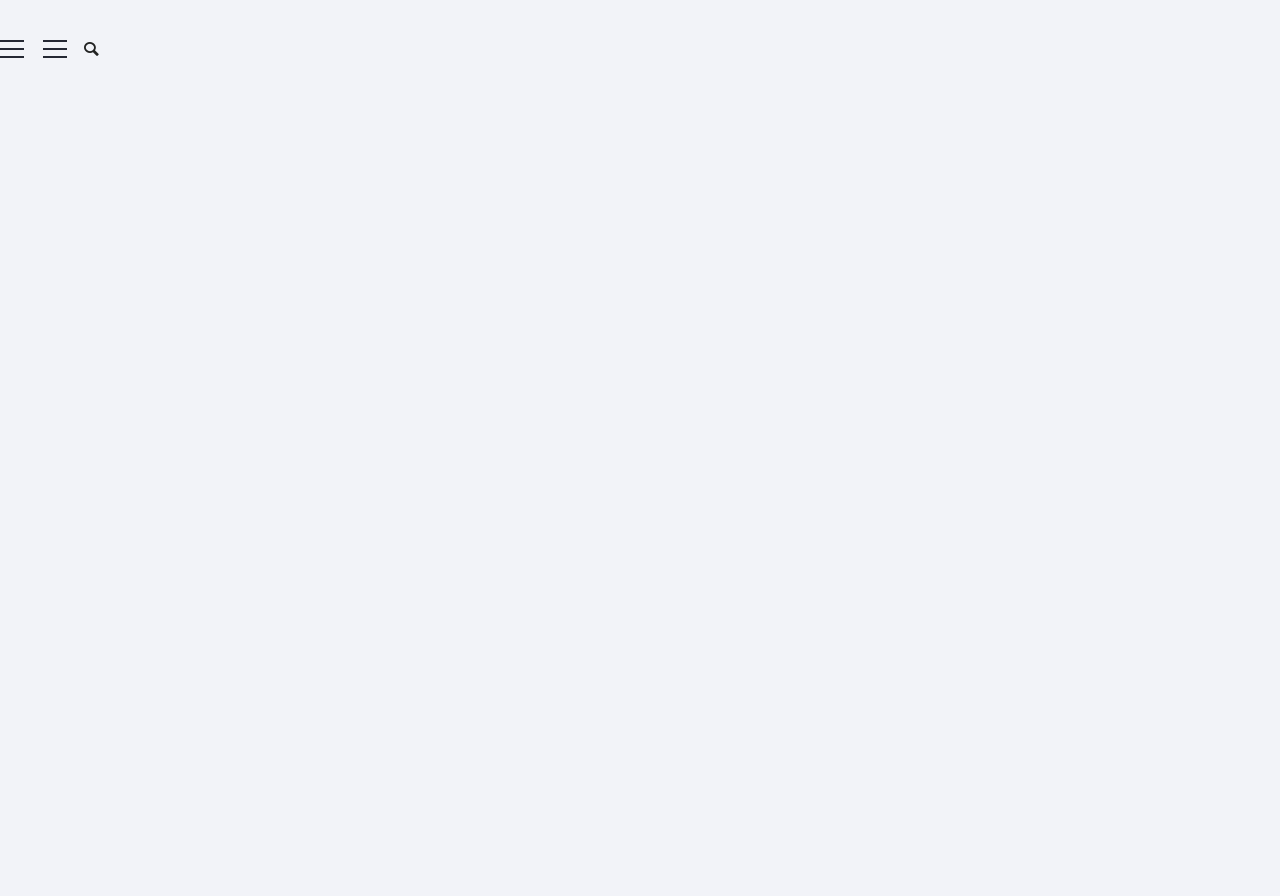Please identify the bounding box coordinates of the clickable element to fulfill the following instruction: "Join the AIYA Discord". The coordinates should be four float numbers between 0 and 1, i.e., [left, top, right, bottom].

[0.047, 0.285, 0.688, 0.439]